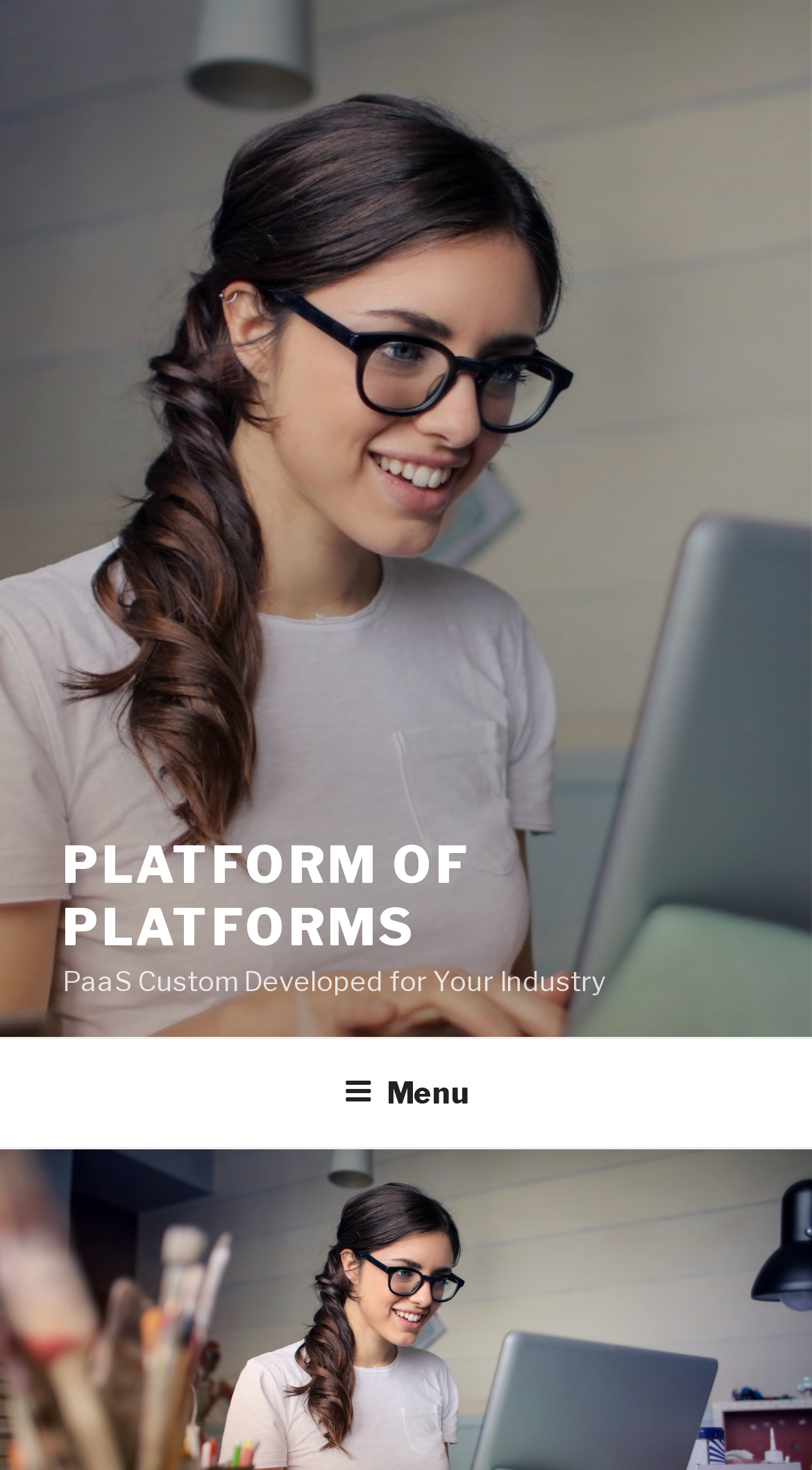Using the provided element description "POLICIES", determine the bounding box coordinates of the UI element.

None